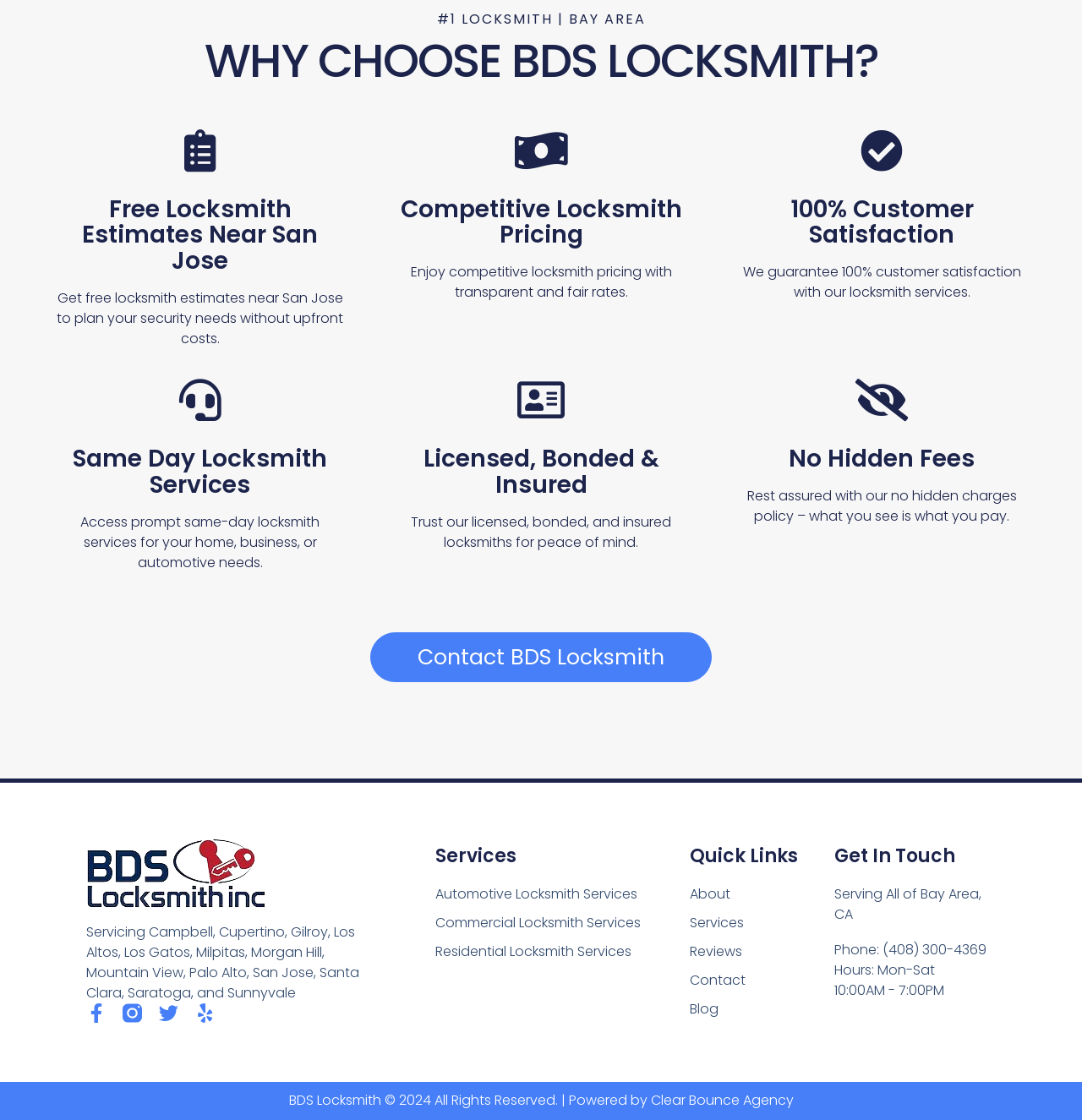Provide a one-word or one-phrase answer to the question:
What is the phone number of the company?

(408) 300-4369